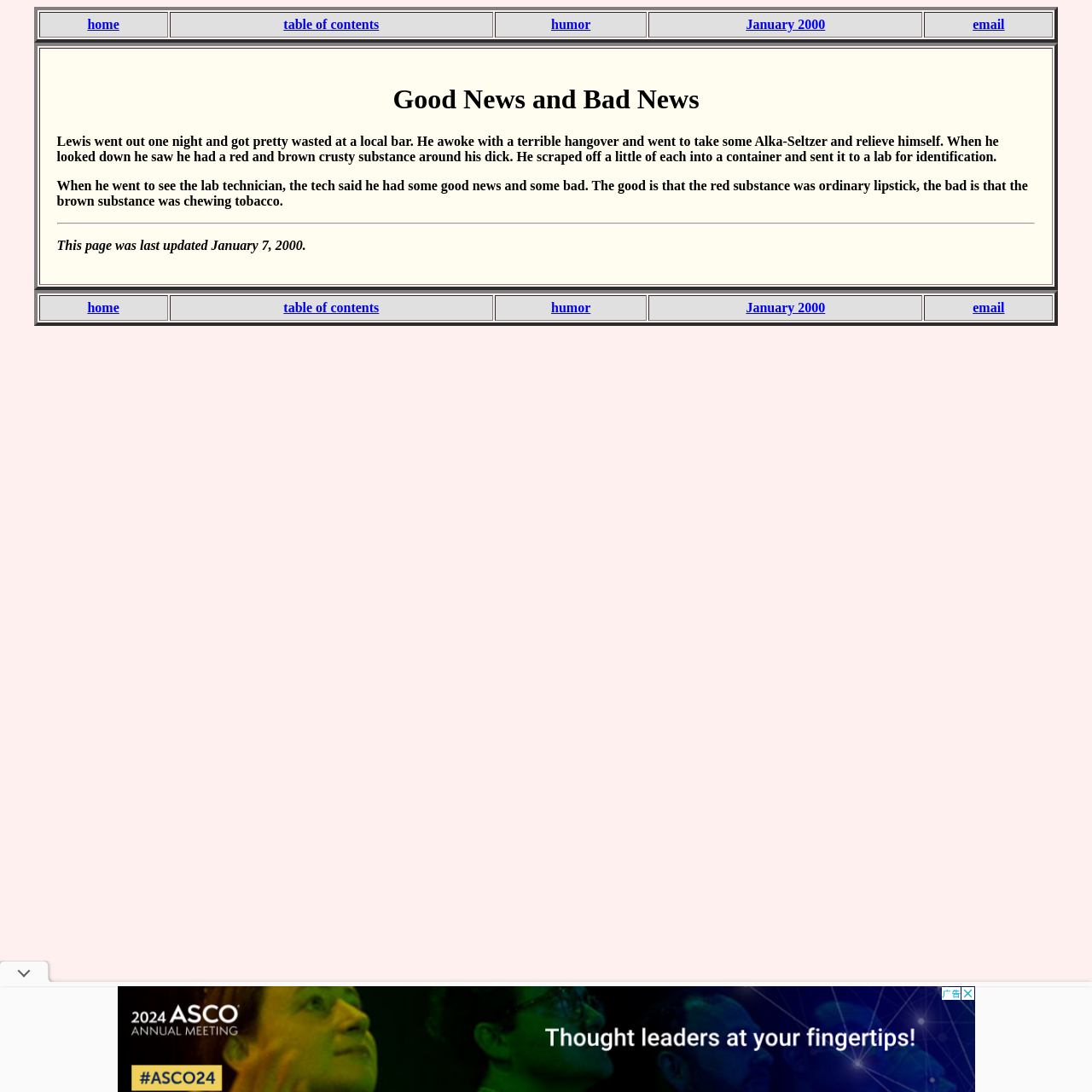Identify the bounding box coordinates of the area you need to click to perform the following instruction: "go to table of contents".

[0.26, 0.016, 0.347, 0.029]